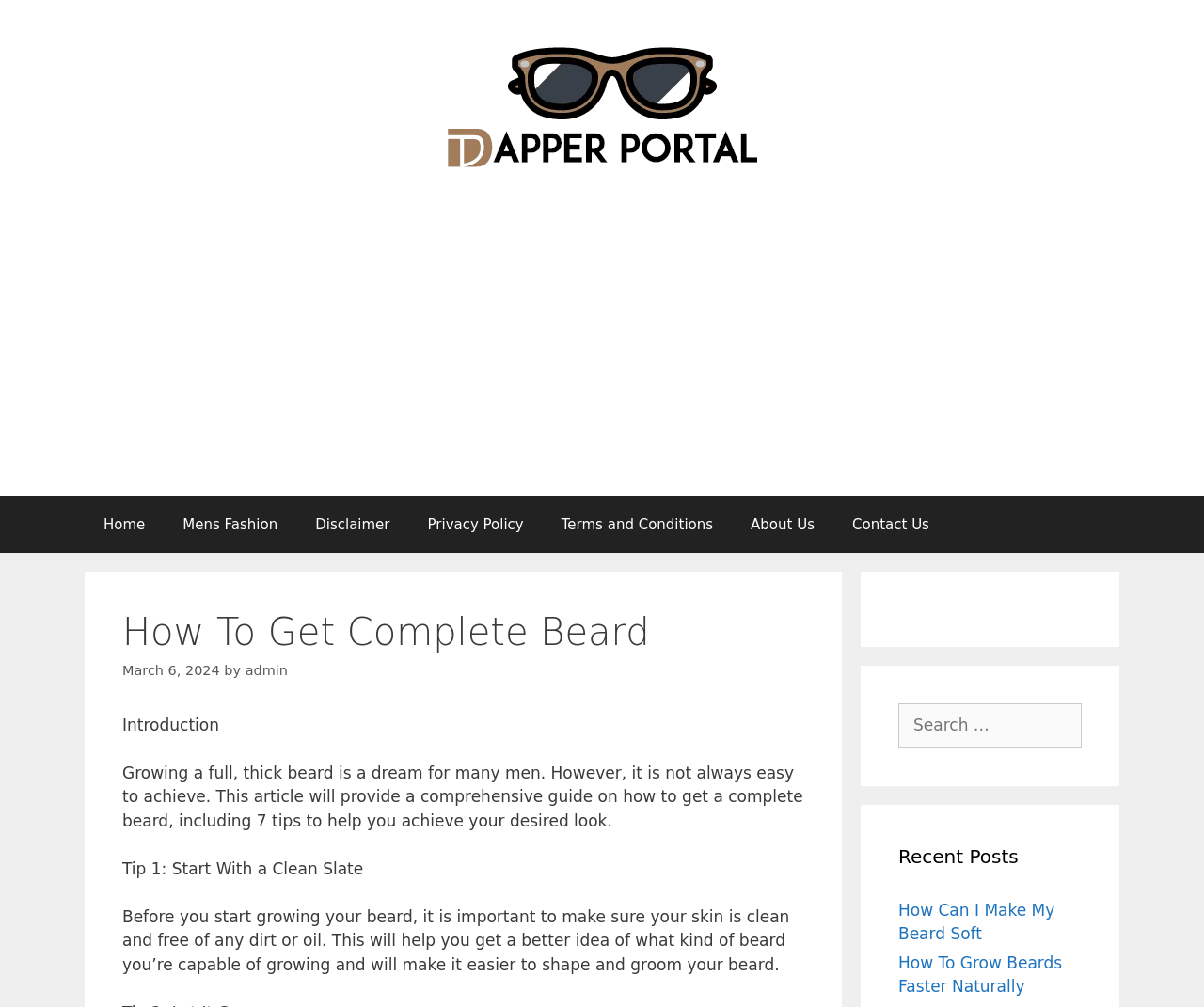Kindly determine the bounding box coordinates for the clickable area to achieve the given instruction: "Read the 'How To Get Complete Beard' article".

[0.102, 0.605, 0.668, 0.677]